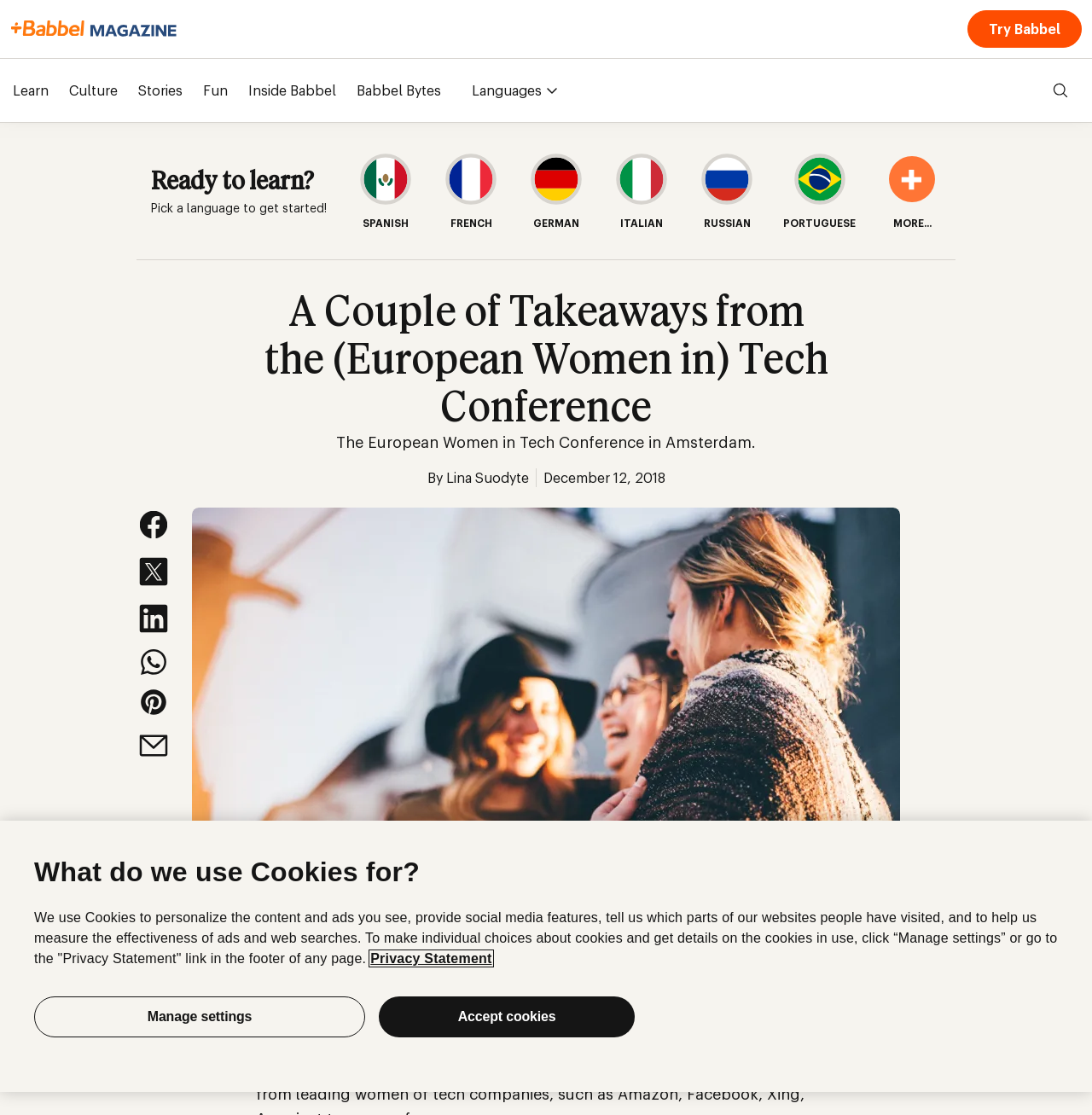Using the description "Try Babbel", locate and provide the bounding box of the UI element.

[0.886, 0.009, 0.991, 0.043]